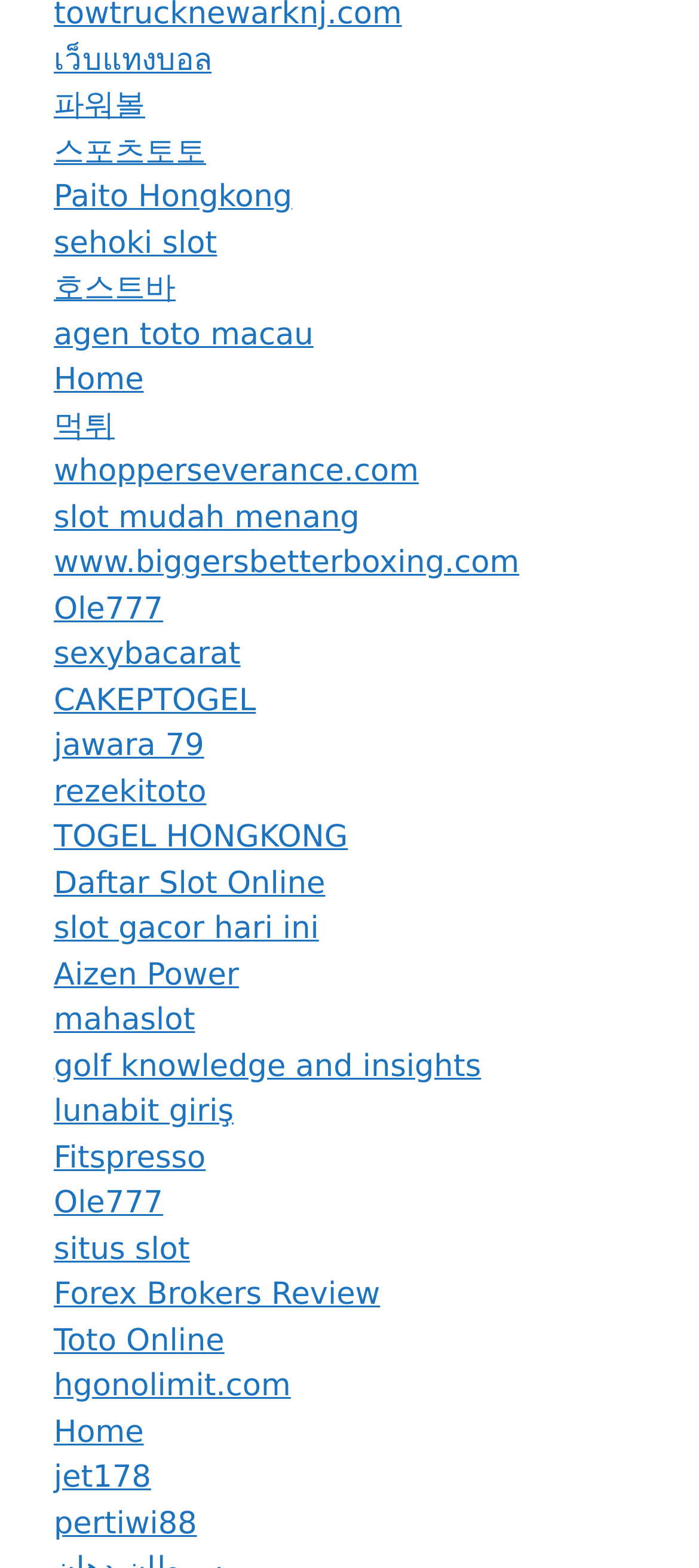Please mark the bounding box coordinates of the area that should be clicked to carry out the instruction: "Go to 스포츠토토 page".

[0.077, 0.085, 0.295, 0.108]